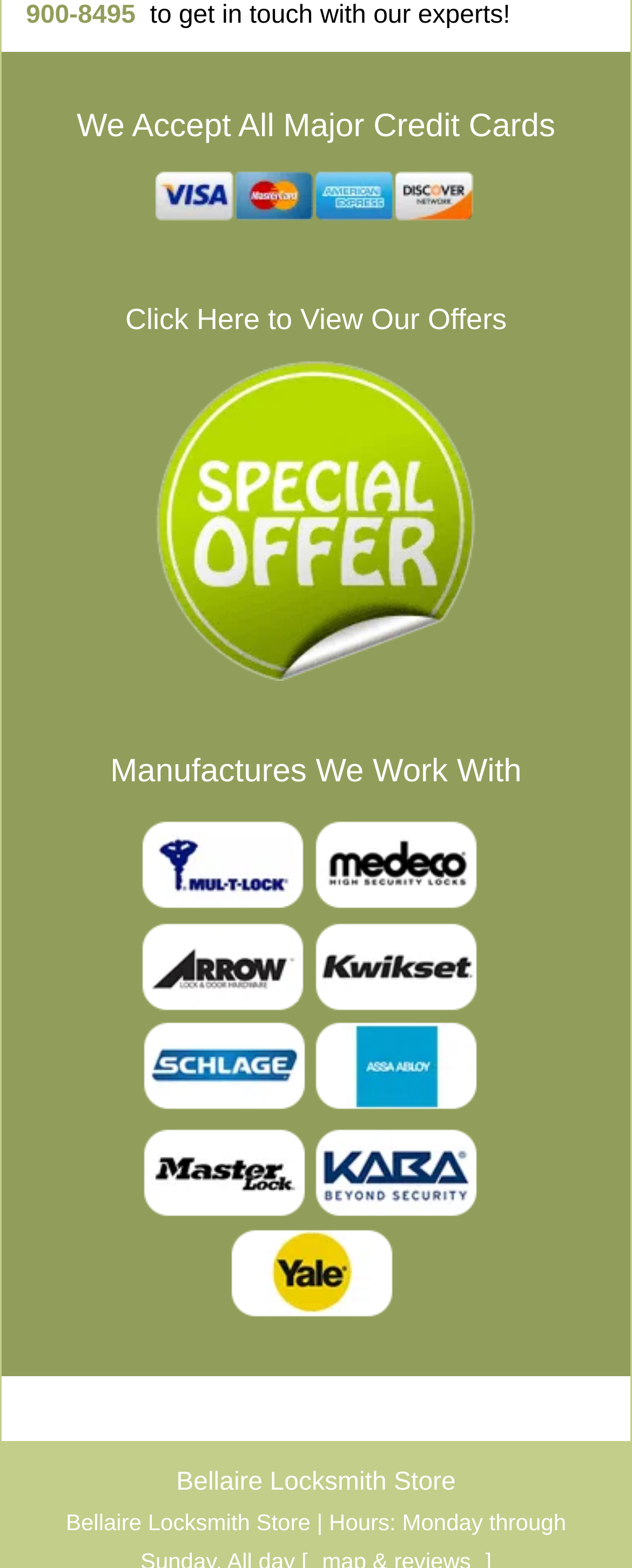Locate the bounding box coordinates of the area you need to click to fulfill this instruction: 'Contact Bellaire Locksmith Store'. The coordinates must be in the form of four float numbers ranging from 0 to 1: [left, top, right, bottom].

[0.244, 0.227, 0.756, 0.434]